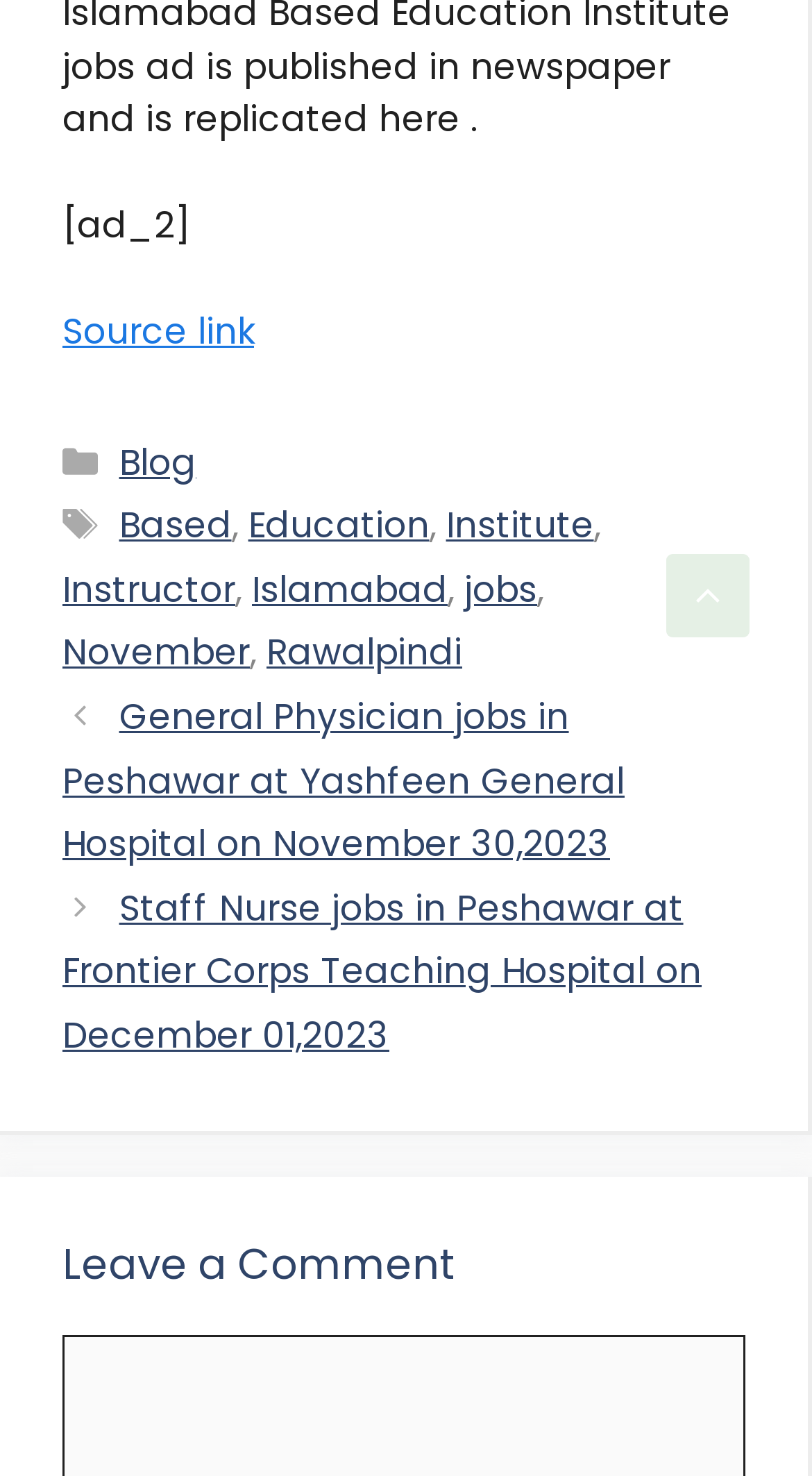Could you determine the bounding box coordinates of the clickable element to complete the instruction: "Leave a comment"? Provide the coordinates as four float numbers between 0 and 1, i.e., [left, top, right, bottom].

[0.077, 0.839, 0.918, 0.876]